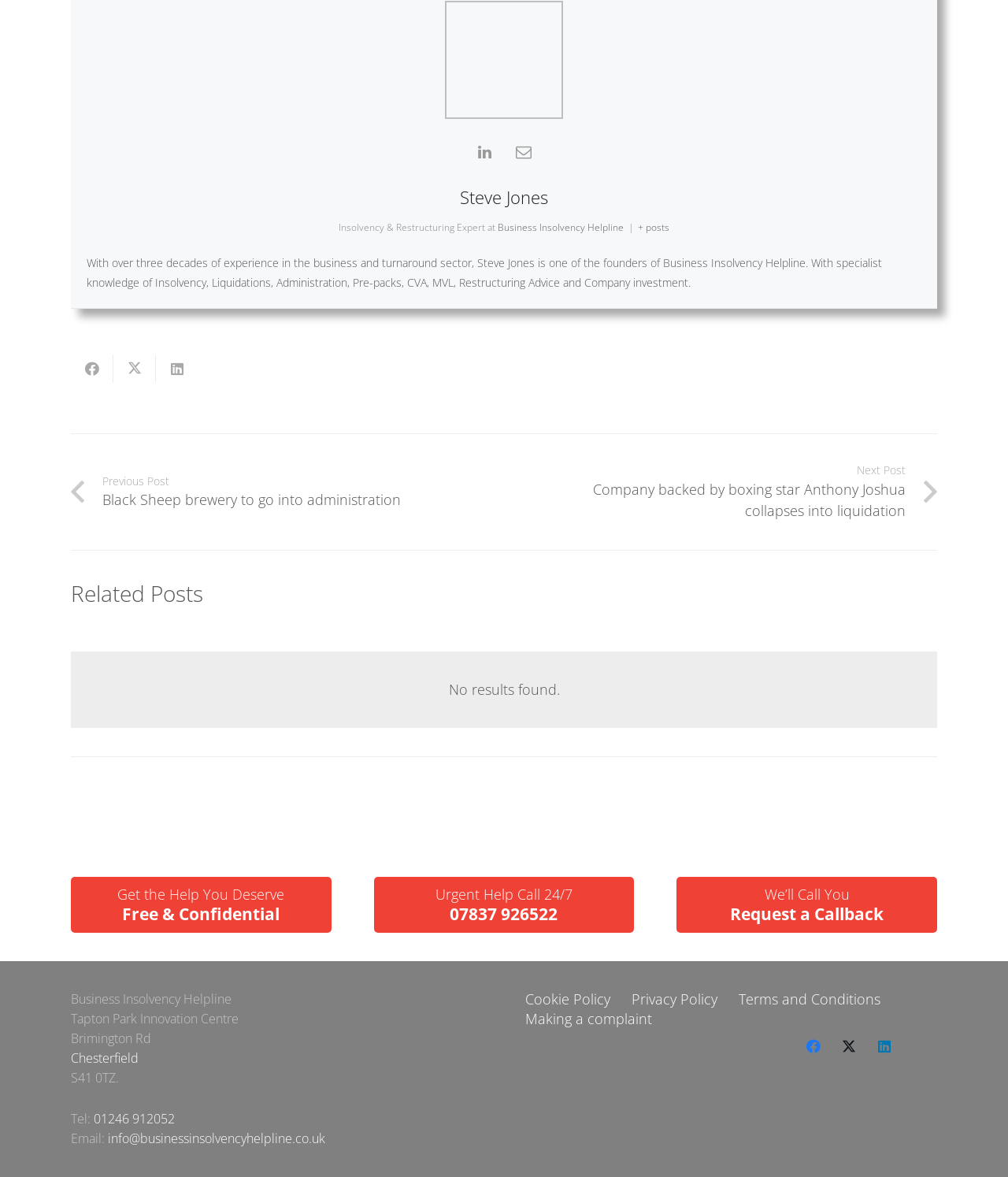What is Steve Jones's profession?
Carefully examine the image and provide a detailed answer to the question.

Based on the webpage, Steve Jones's profession is mentioned as 'Insolvency & Restructuring Expert' in the static text element with bounding box coordinates [0.336, 0.187, 0.481, 0.199].